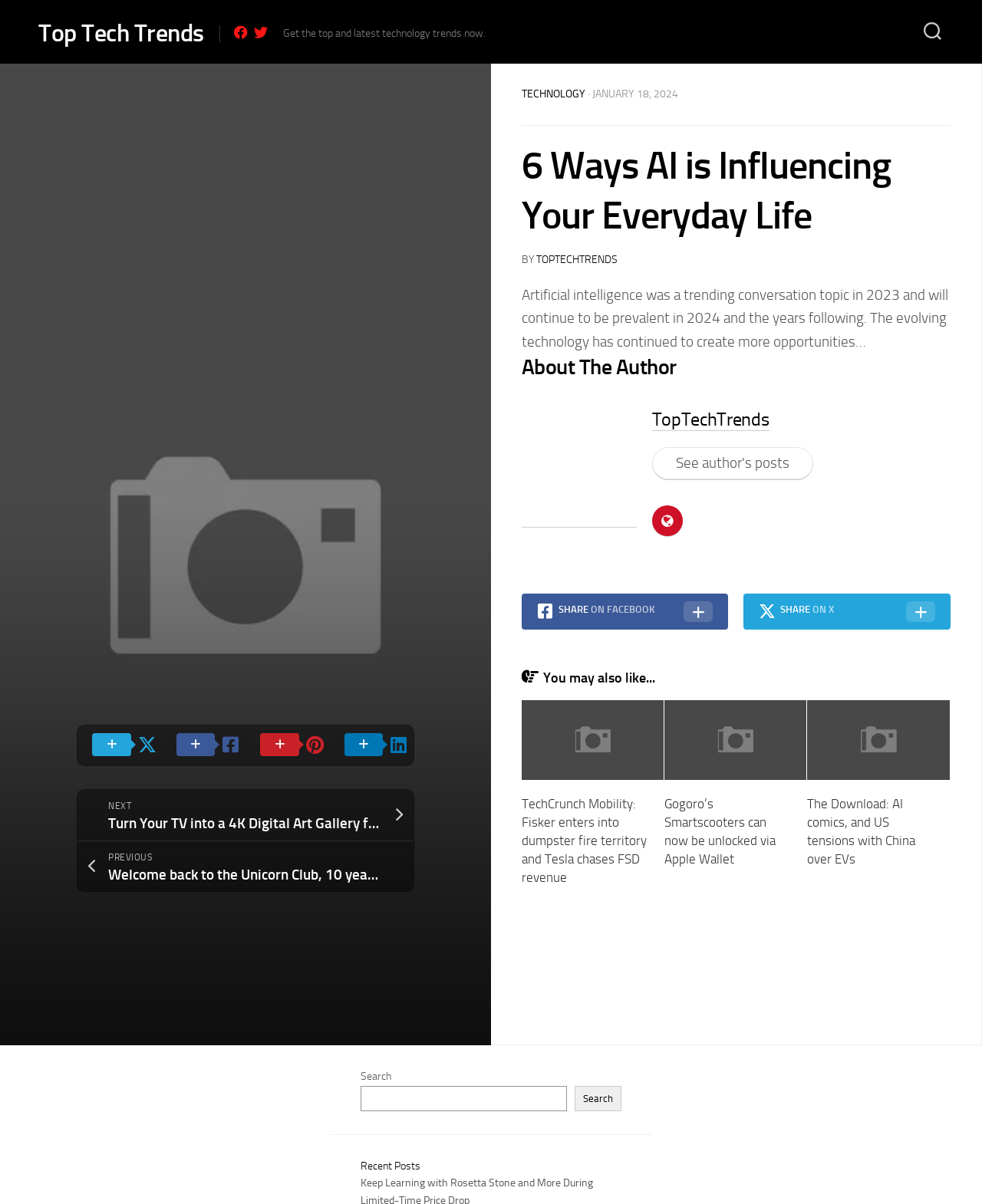Please provide a brief answer to the following inquiry using a single word or phrase:
How many articles are listed under 'You may also like...'?

3